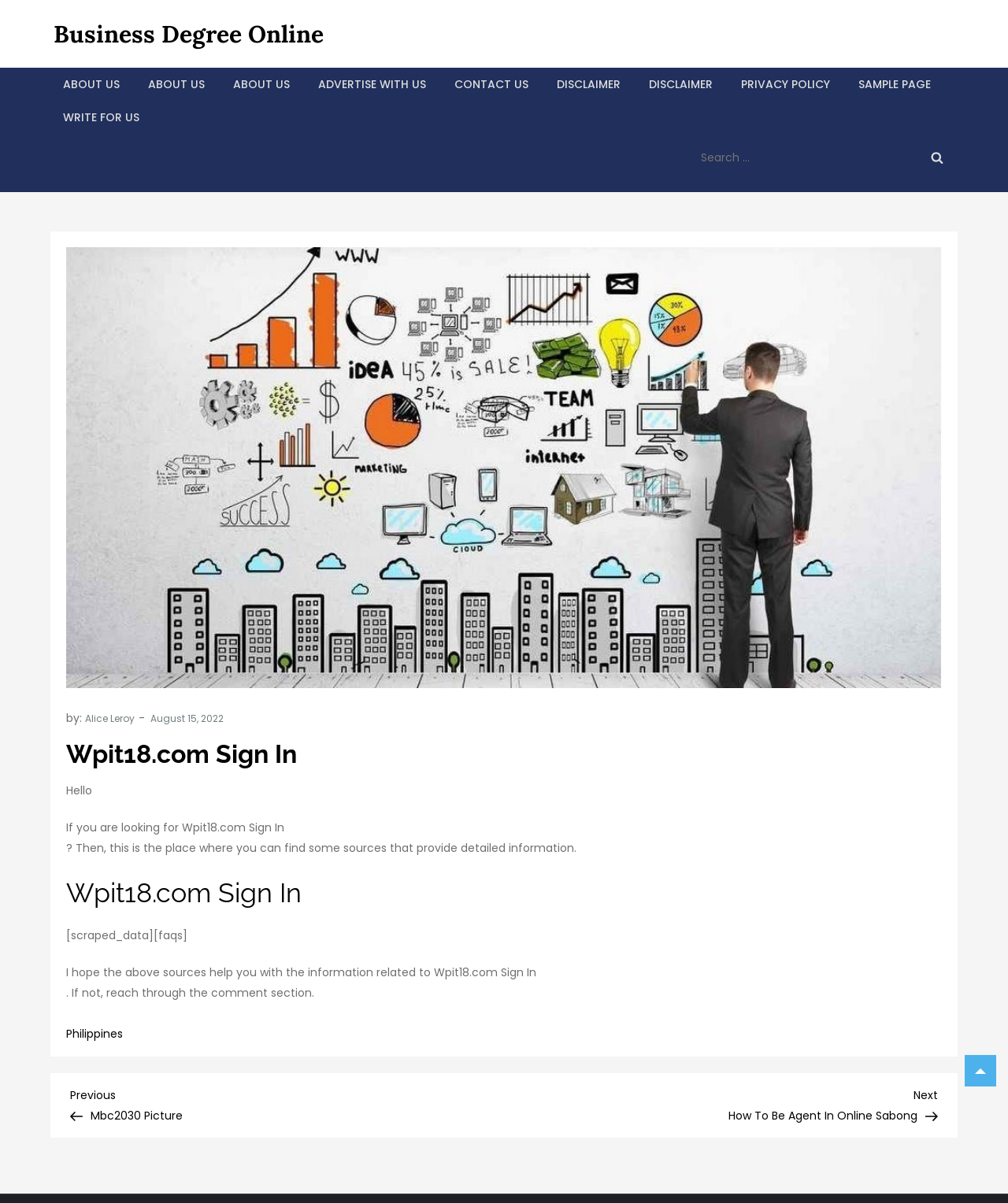Please find the bounding box coordinates of the element that needs to be clicked to perform the following instruction: "Search for something". The bounding box coordinates should be four float numbers between 0 and 1, represented as [left, top, right, bottom].

[0.688, 0.111, 0.95, 0.151]